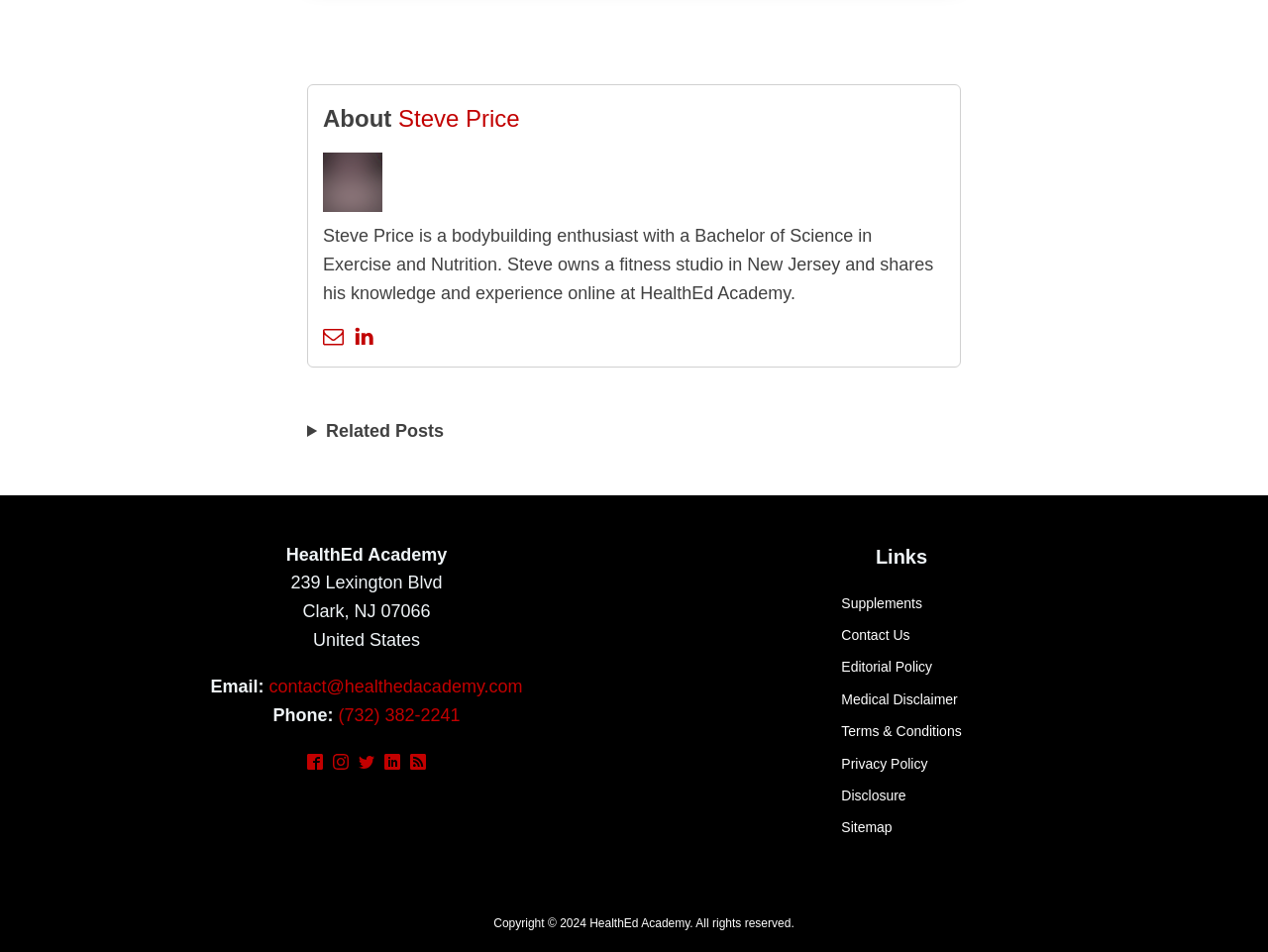Determine the coordinates of the bounding box that should be clicked to complete the instruction: "Switch to English". The coordinates should be represented by four float numbers between 0 and 1: [left, top, right, bottom].

None